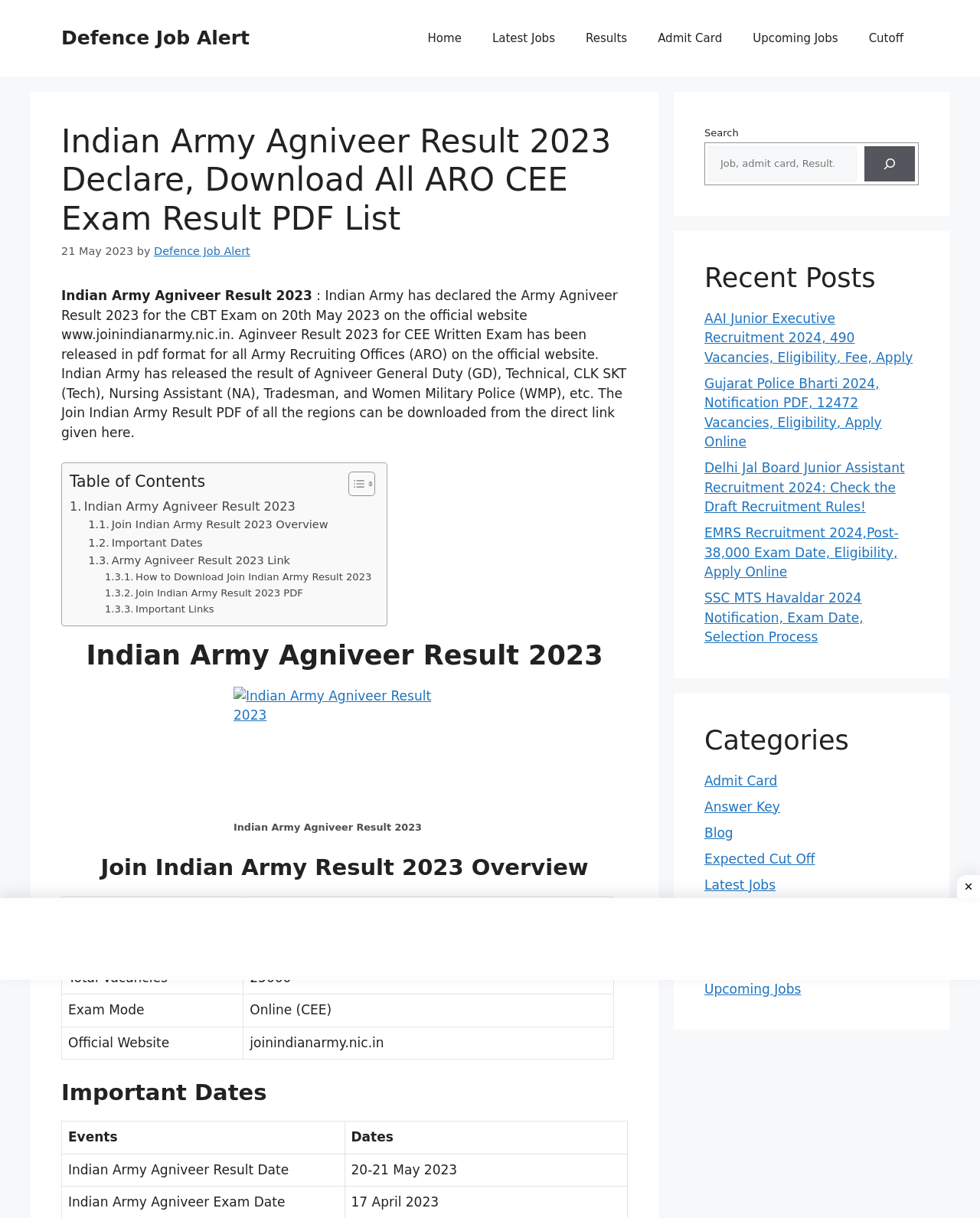Offer a meticulous caption that includes all visible features of the webpage.

The webpage is about the Indian Army Agniveer Result 2023. At the top, there is a banner with the site's name, "Defence Job Alert". Below the banner, there is a primary navigation menu with links to "Home", "Latest Jobs", "Results", "Admit Card", "Upcoming Jobs", and "Cutoff".

The main content of the page is divided into sections. The first section has a heading "Indian Army Agniveer Result 2023 Declare, Download All ARO CEE Exam Result PDF List" and a subheading "Indian Army has declared the Army Agniveer Result 2023 for the CBT Exam on 20th May 2023 on the official website www.joinindianarmy.nic.in." Below the subheading, there is a paragraph of text explaining the result and providing details about the exam.

To the right of the main content, there is a table of contents with links to different sections of the page, including "Indian Army Agniveer Result 2023", "Join Indian Army Result 2023 Overview", "Important Dates", and "How to Download Join Indian Army Result 2023".

Below the table of contents, there is a section with a heading "Indian Army Agniveer Result 2023" and an image with a link to download the result. Next to the image, there is a figure caption.

Further down the page, there are sections with headings "Join Indian Army Result 2023 Overview", "Important Dates", and "Army Agniveer Result 2023 Link". The "Important Dates" section has a table with dates related to the exam.

At the bottom of the page, there are three complementary sections. The first section has a search bar with a button to search the site. The second section has a heading "Recent Posts" and lists several links to recent job postings. The third section has a heading "Categories" and lists several links to categories such as "Admit Card", "Answer Key", and "Latest Jobs".